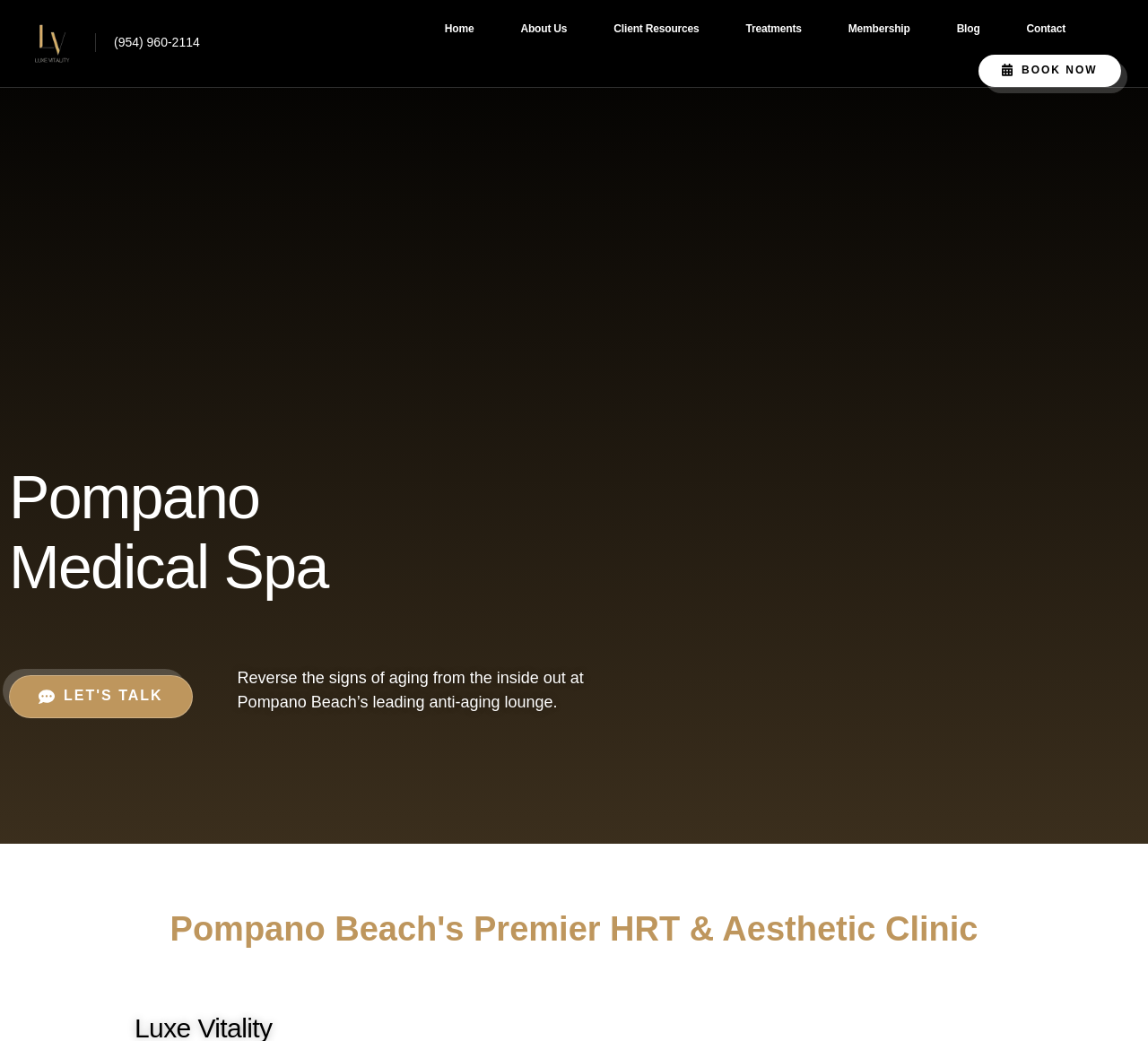Please find the bounding box coordinates of the element's region to be clicked to carry out this instruction: "Click the logo".

[0.023, 0.016, 0.067, 0.064]